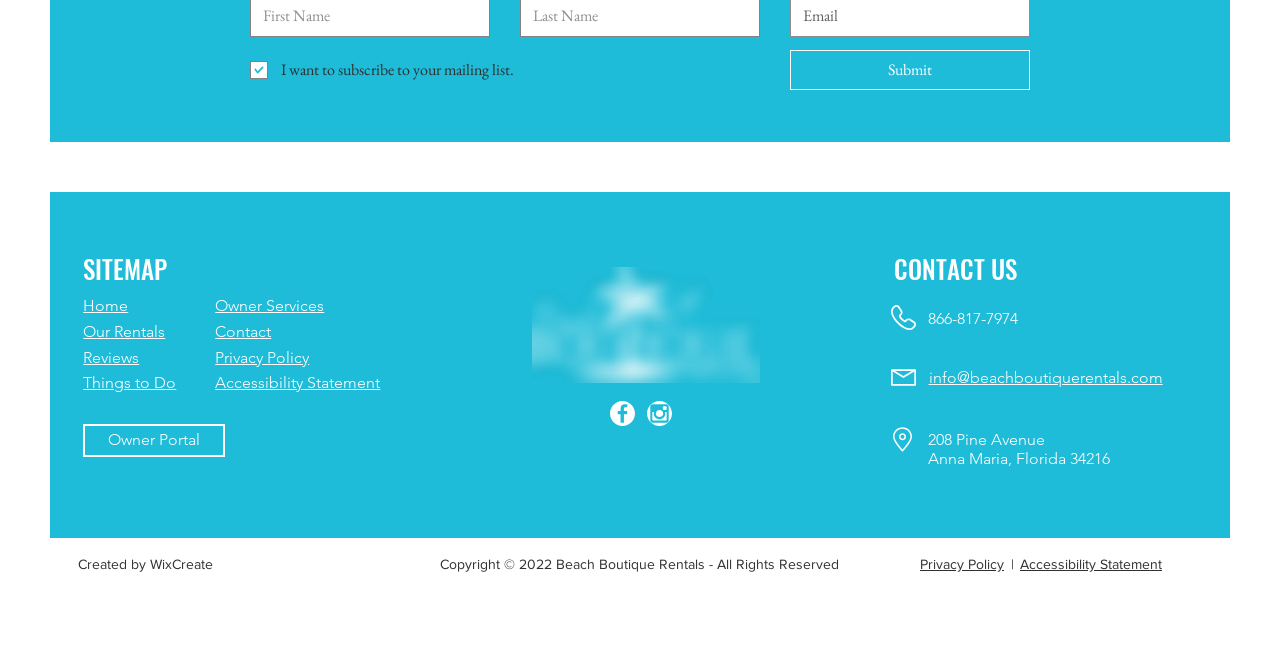Find the bounding box coordinates of the element I should click to carry out the following instruction: "Click the 'CONTACT' button".

None